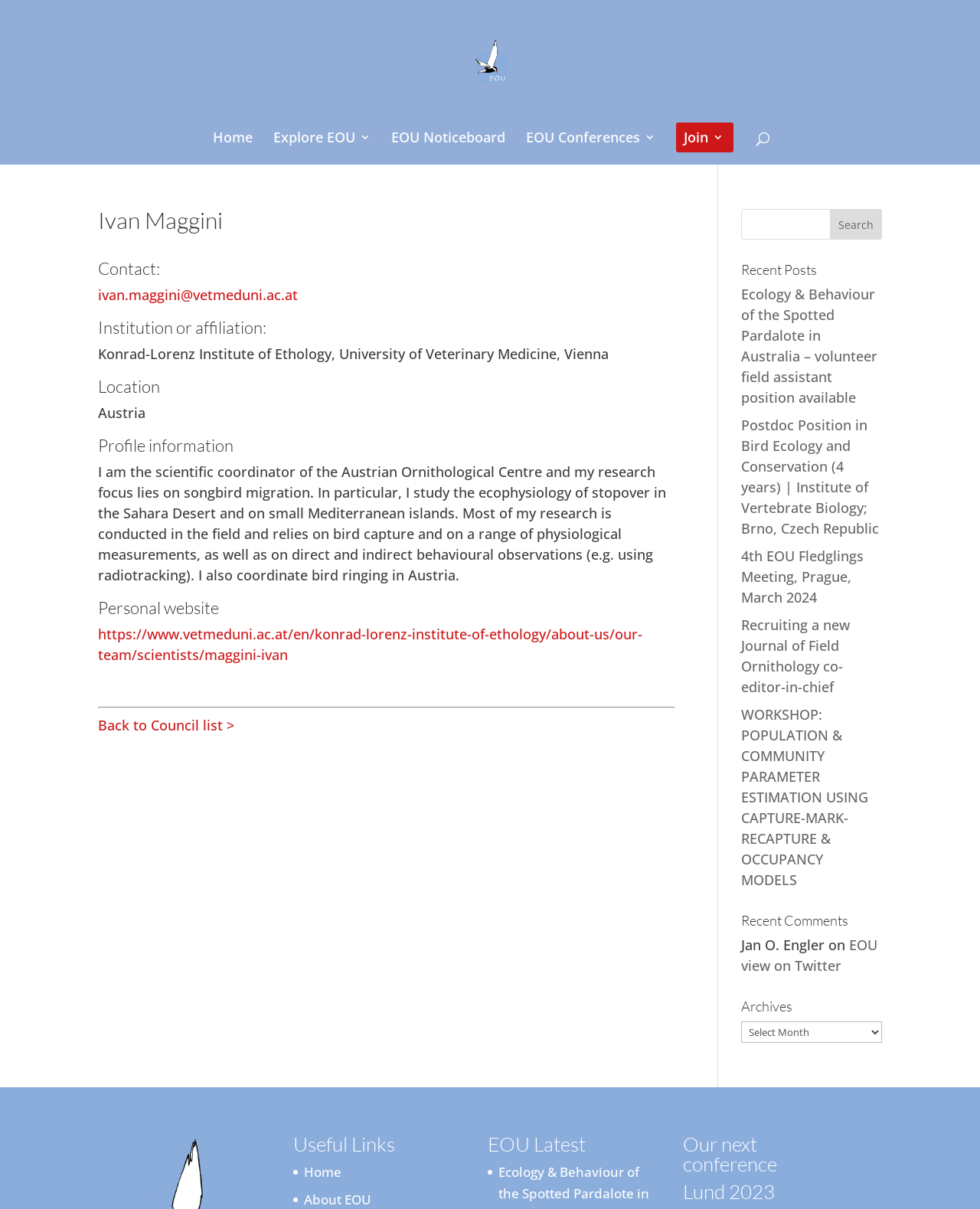Please identify the bounding box coordinates for the region that you need to click to follow this instruction: "visit 2 Wheel Karma".

None